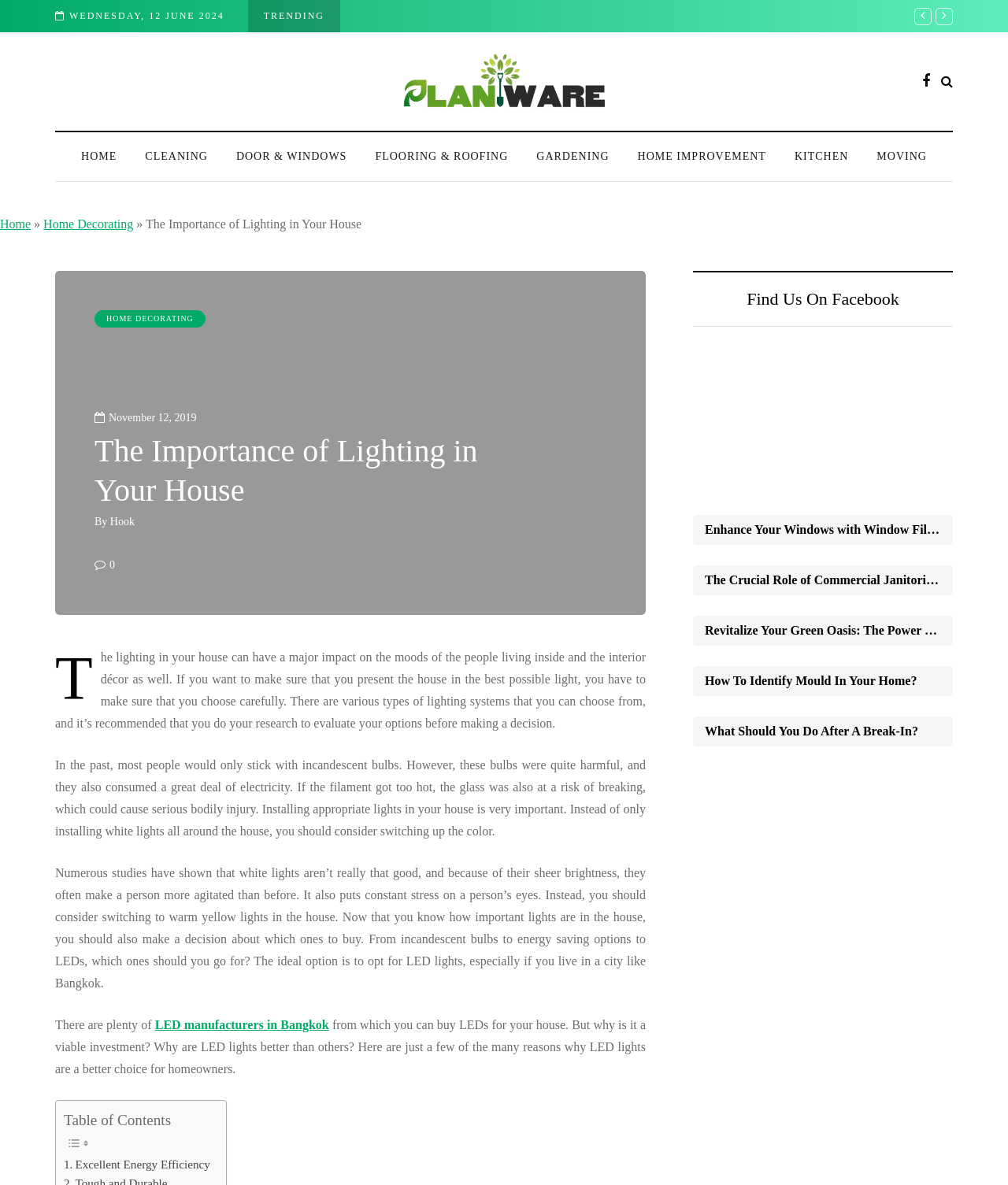Identify the bounding box coordinates of the area you need to click to perform the following instruction: "Check the 'LED manufacturers in Bangkok'".

[0.154, 0.853, 0.326, 0.865]